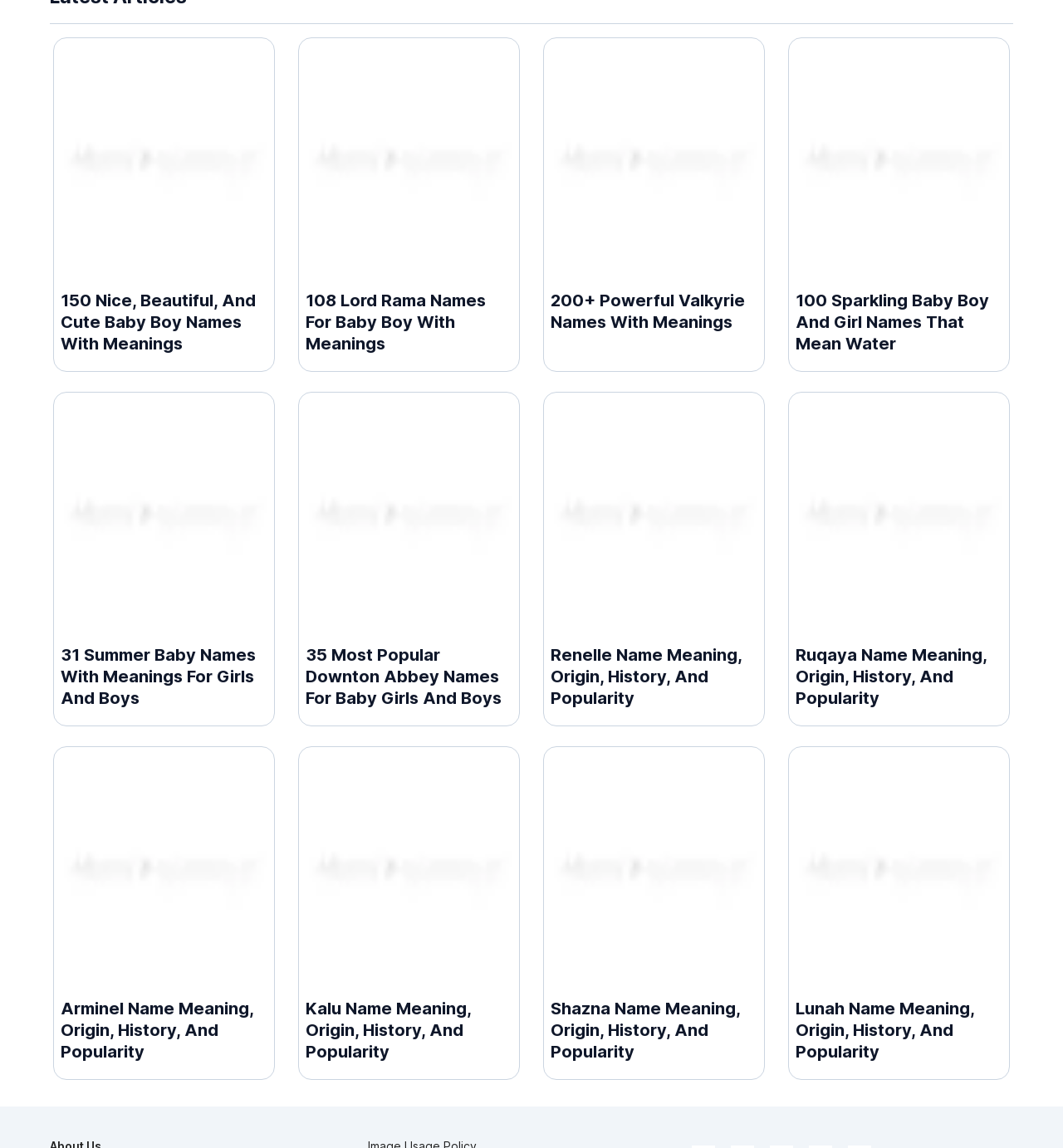Identify the bounding box of the UI element described as follows: "alt="Follow MomJunction on YouTube"". Provide the coordinates as four float numbers in the range of 0 to 1 [left, top, right, bottom].

[0.792, 0.841, 0.825, 0.855]